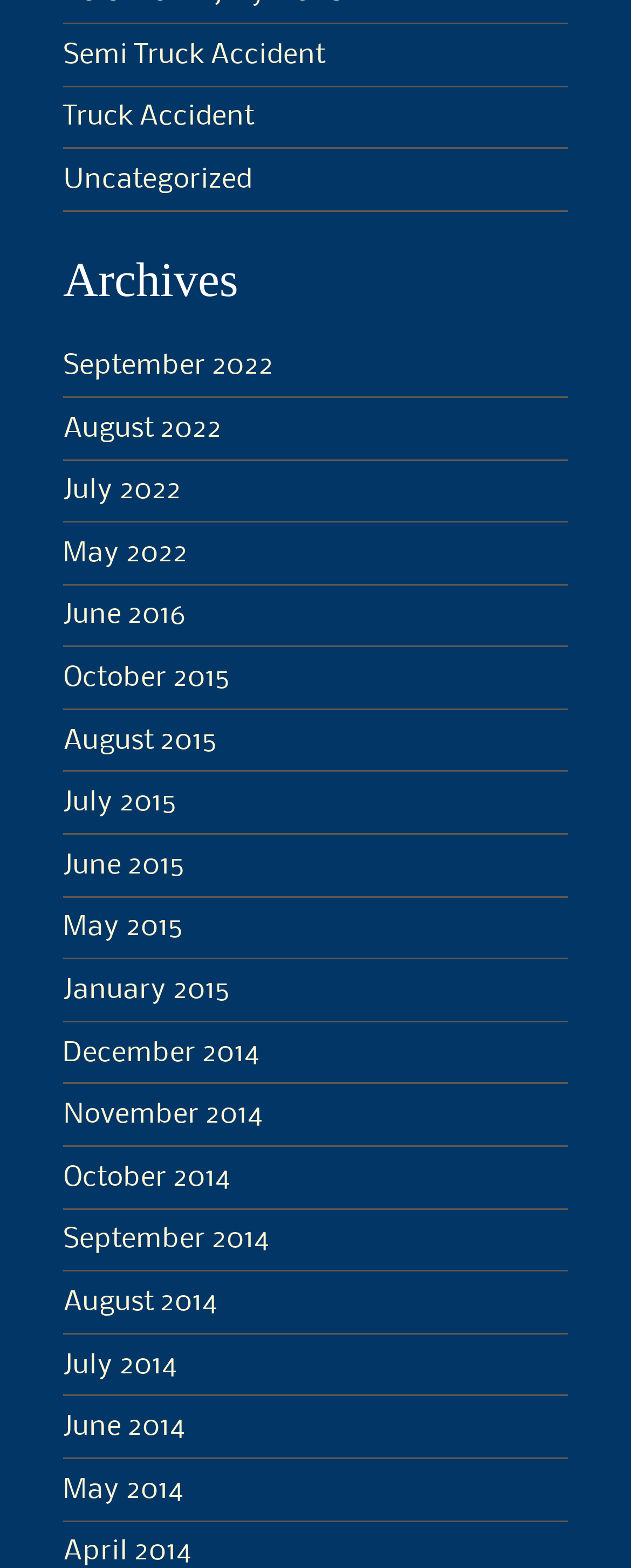Identify and provide the bounding box for the element described by: "August 2022".

[0.1, 0.265, 0.351, 0.281]